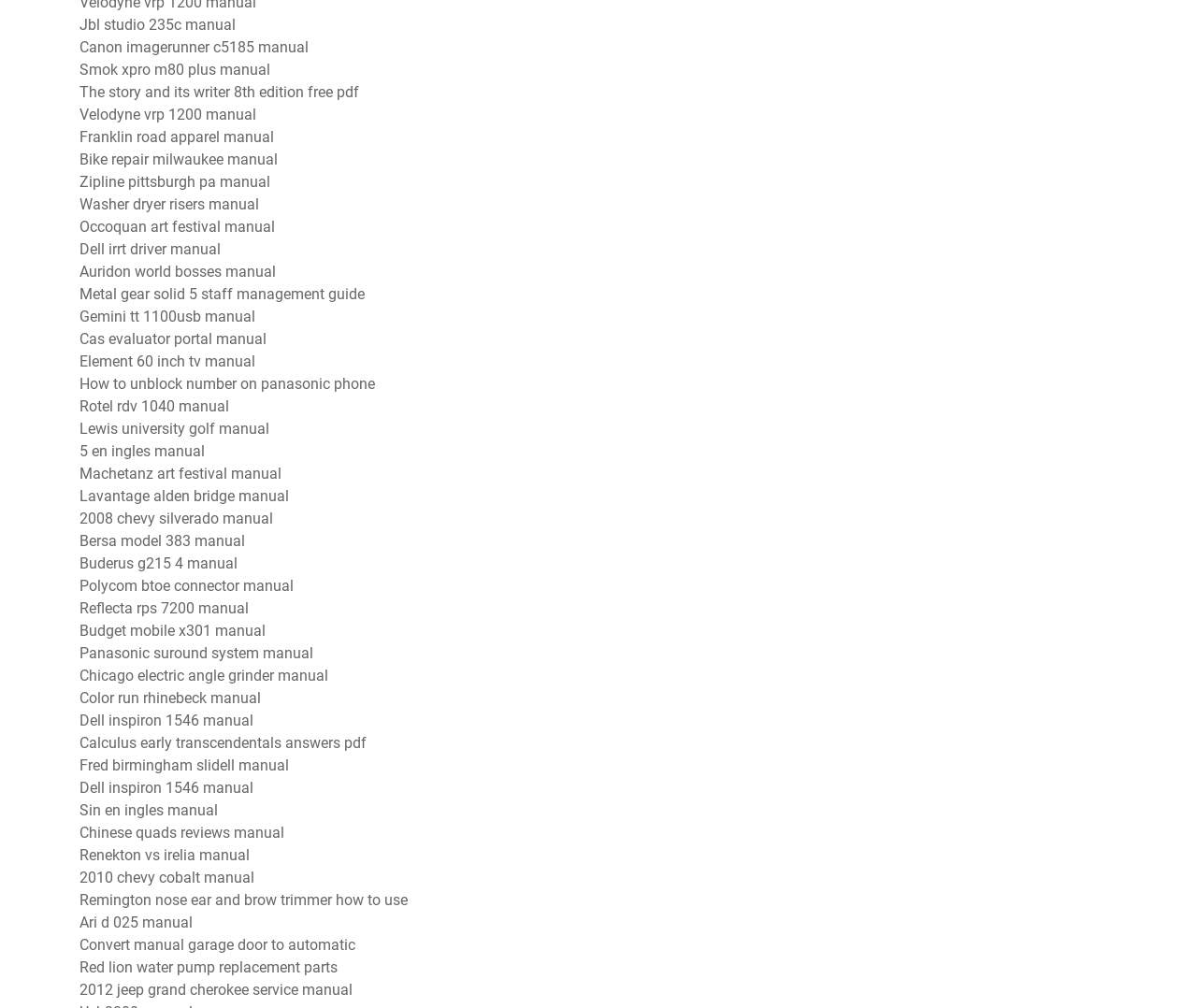Answer the following in one word or a short phrase: 
Are there any links related to cars?

Yes